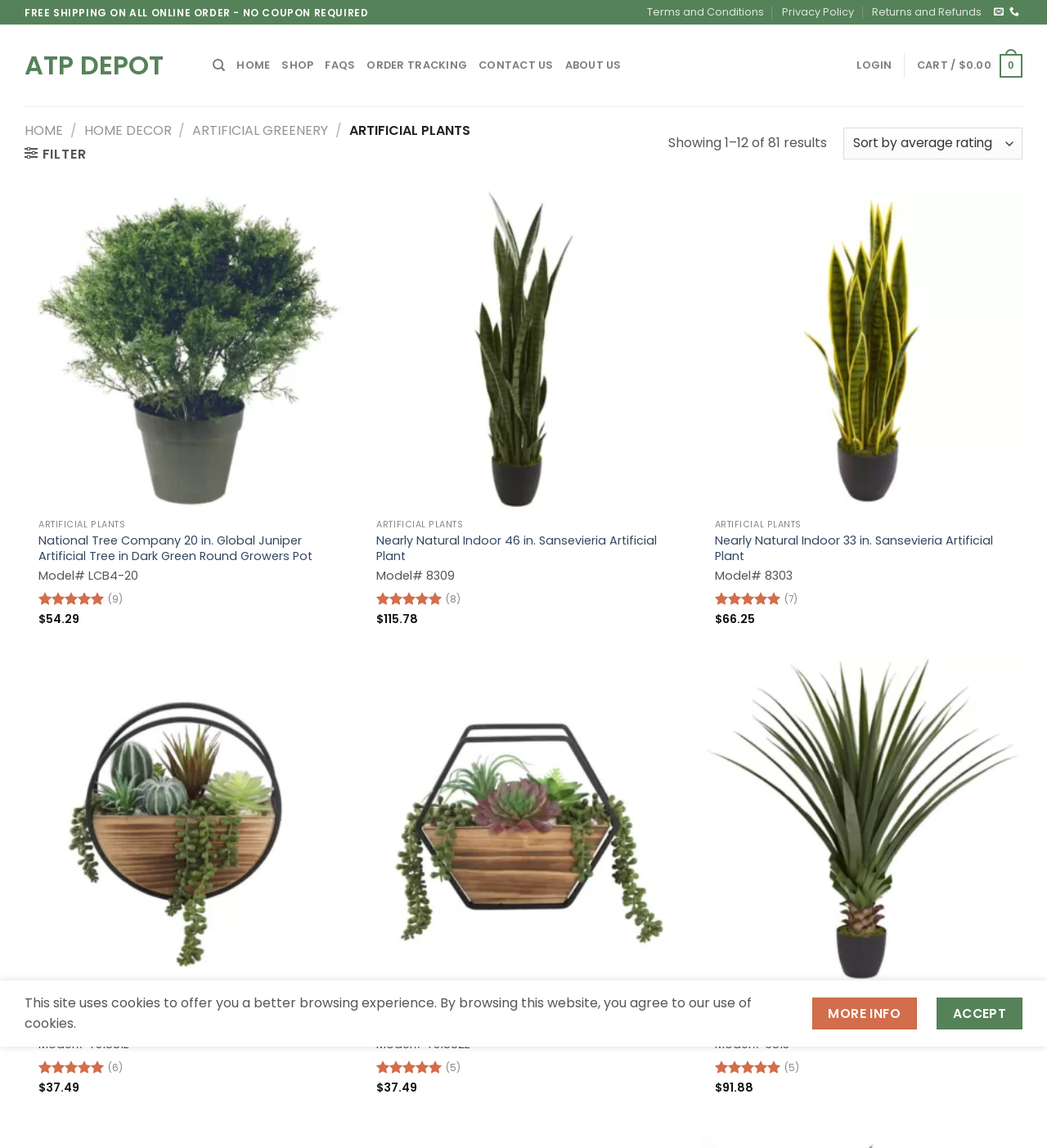Using the information in the image, could you please answer the following question in detail:
What is the rating of the second product?

The second product is Nearly Natural Indoor 46 in. Sansevieria Artificial Plant, and its rating is 5.00 out of 5, which is indicated by the image element with the text 'Rated 5.00 out of 5'.